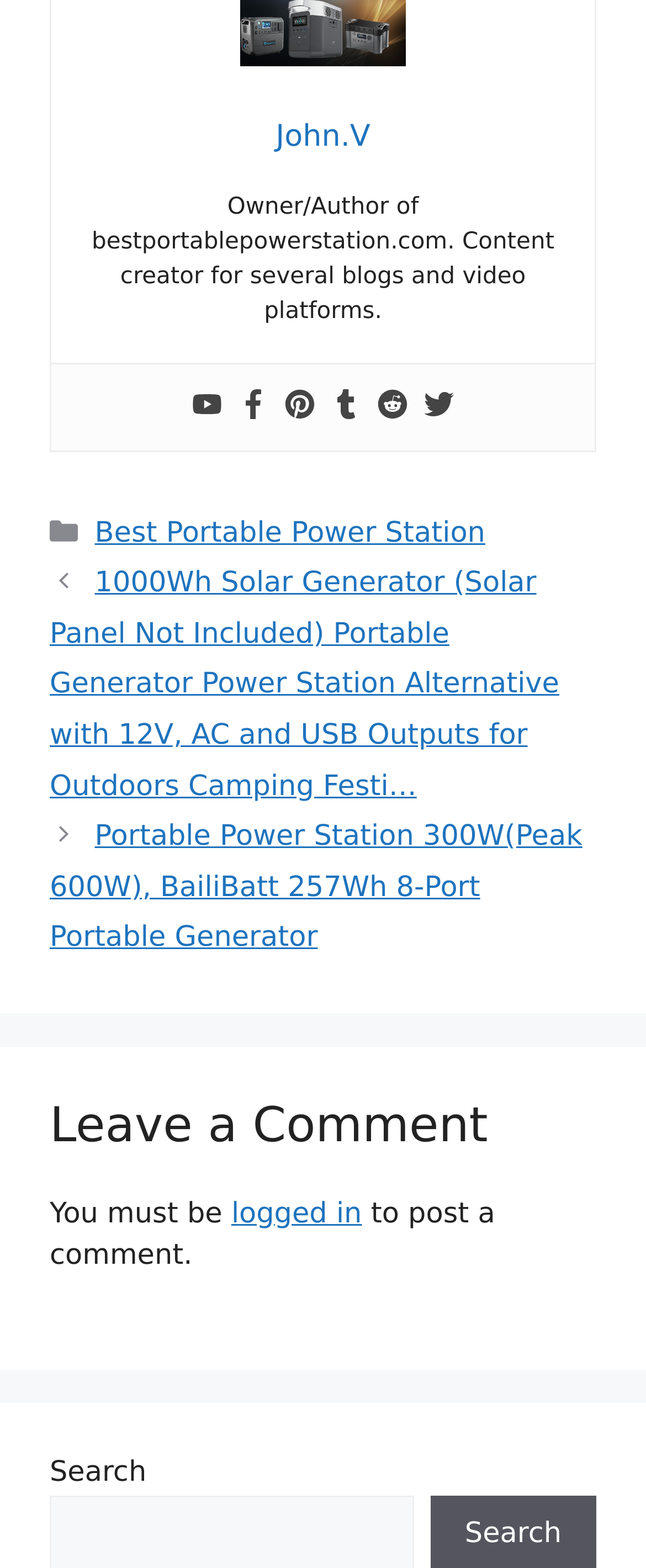What is required to post a comment?
Please provide a single word or phrase as your answer based on the screenshot.

Logged in